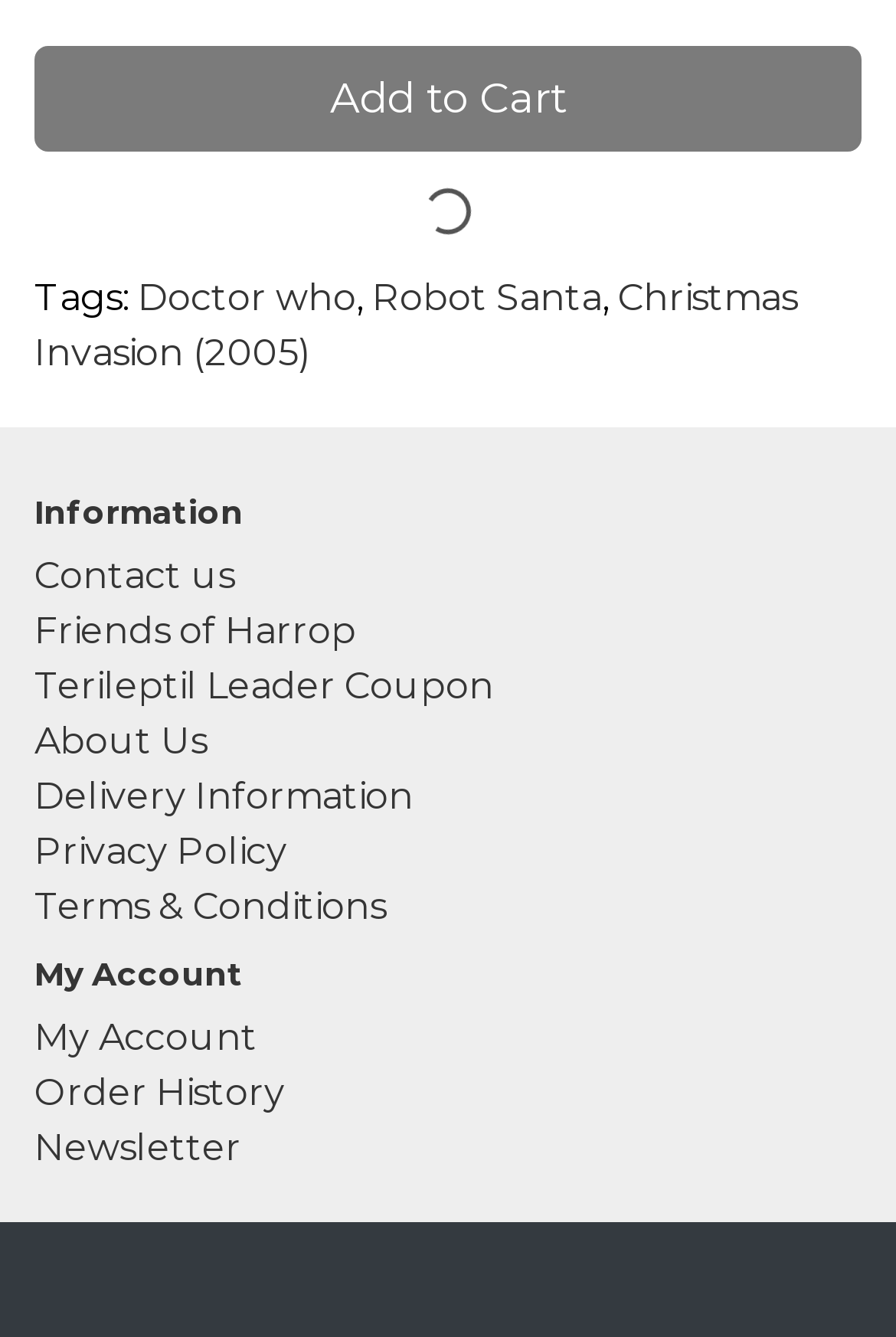Identify and provide the bounding box for the element described by: "Sections".

None